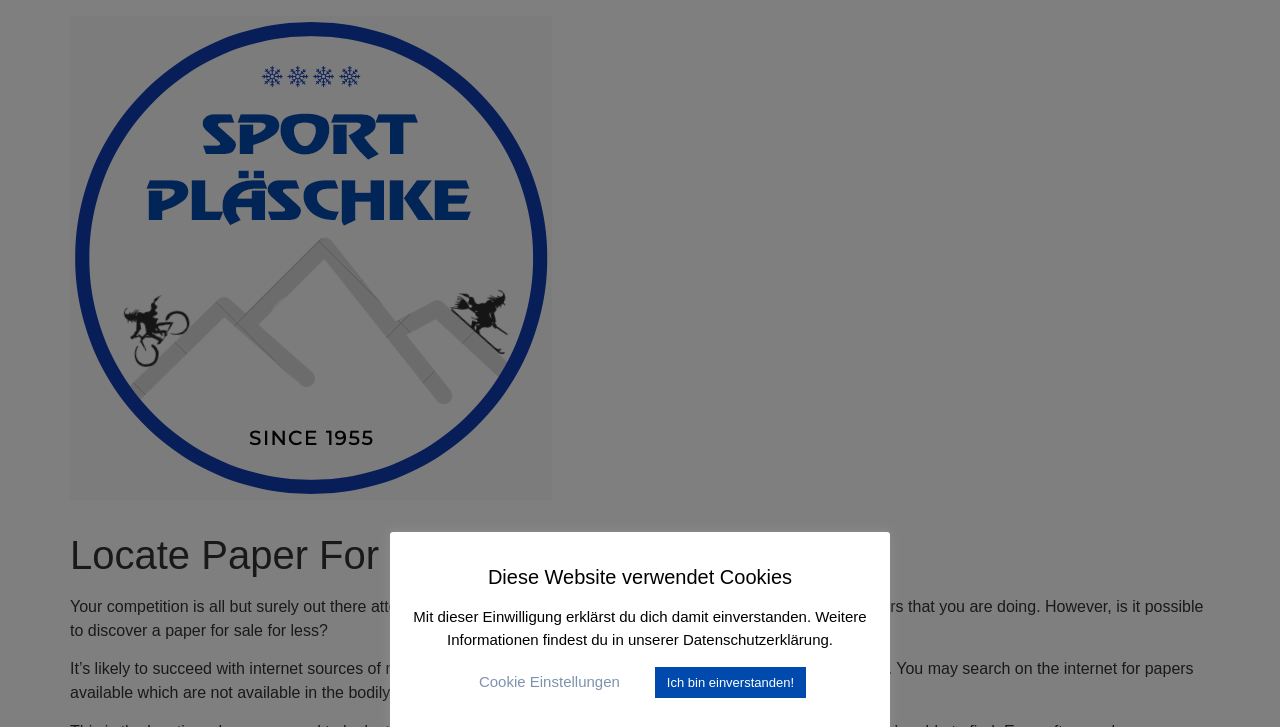What is the name of the website? Based on the image, give a response in one word or a short phrase.

Sport Pläschke